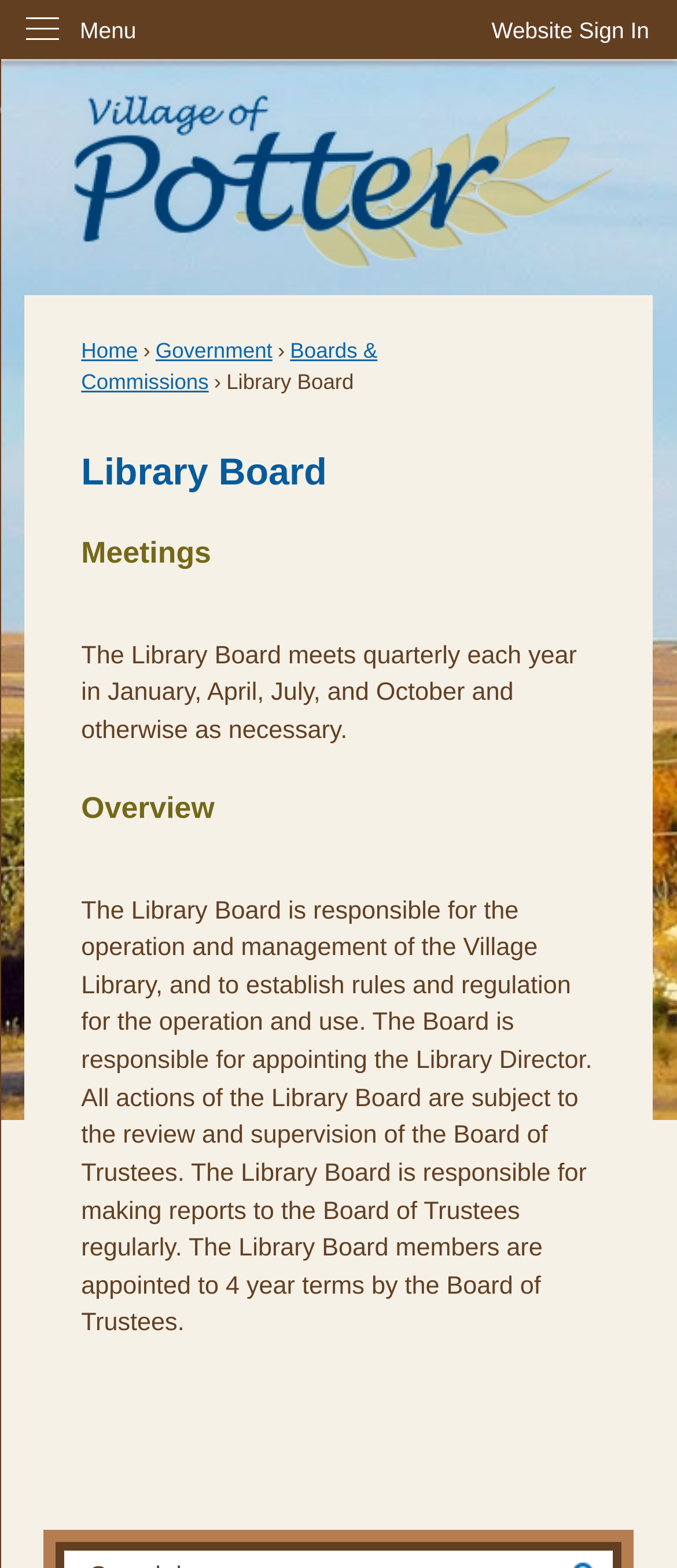Please determine the bounding box coordinates of the element's region to click for the following instruction: "Read the Library Board overview".

[0.12, 0.501, 0.88, 0.53]